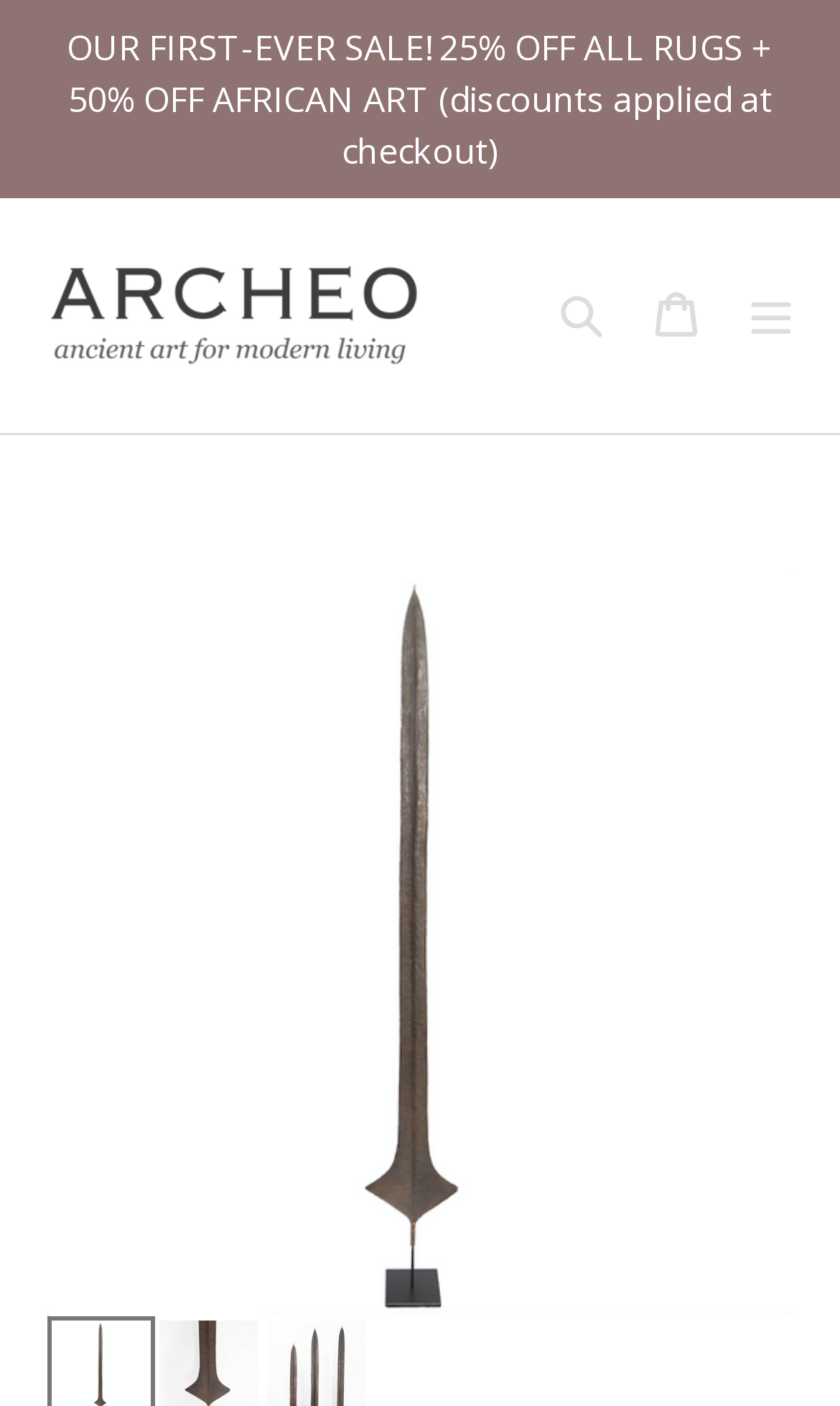Predict the bounding box of the UI element based on this description: "alt="Archeo Gallery Key West"".

[0.056, 0.187, 0.5, 0.26]